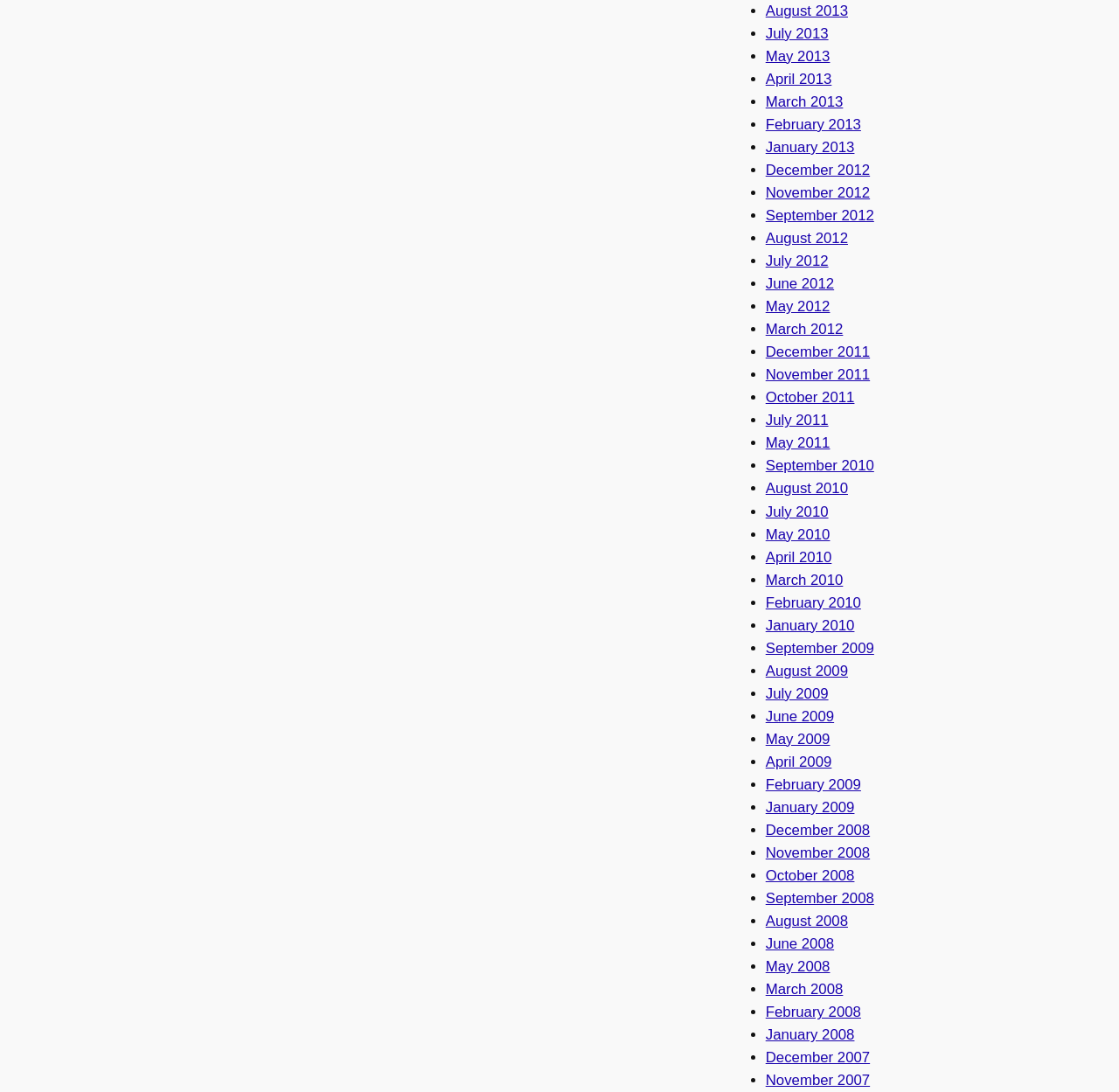How many months are listed in 2013?
Using the image, provide a concise answer in one word or a short phrase.

12